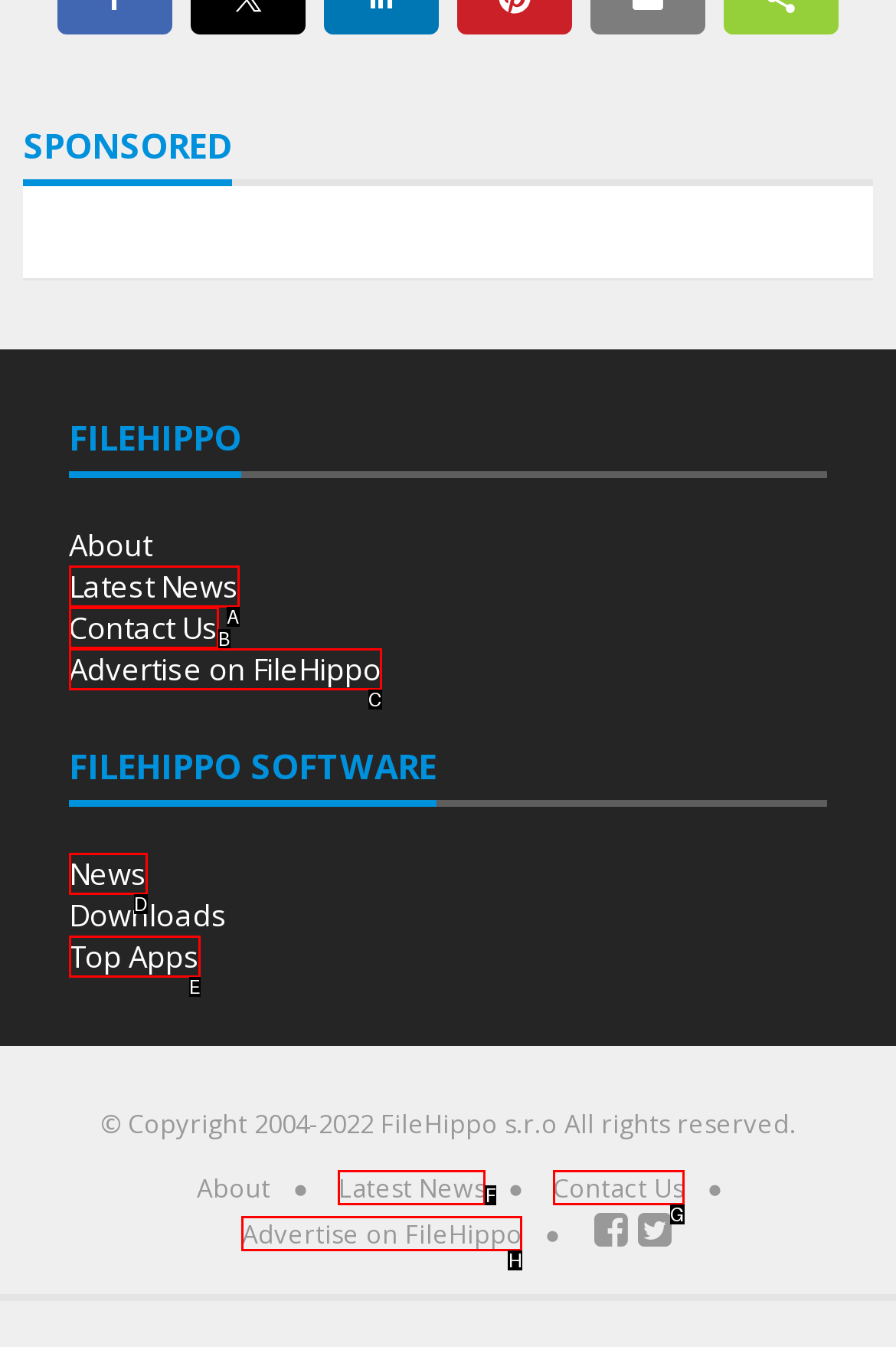From the provided options, which letter corresponds to the element described as: News
Answer with the letter only.

D